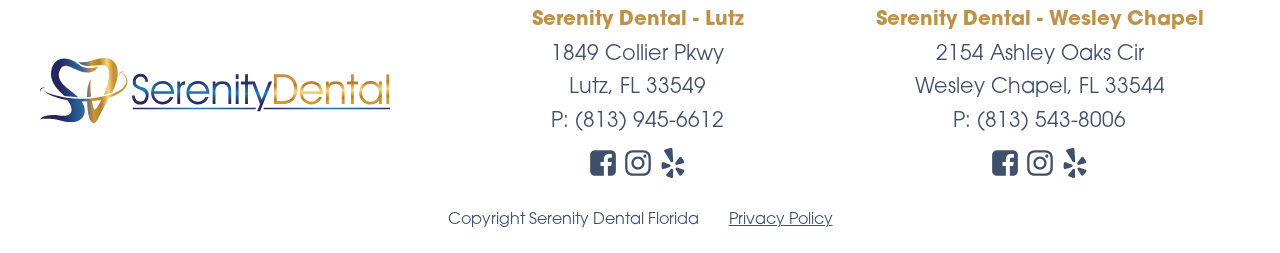Give a one-word or phrase response to the following question: What is the copyright information at the bottom of the page?

Copyright Serenity Dental Florida